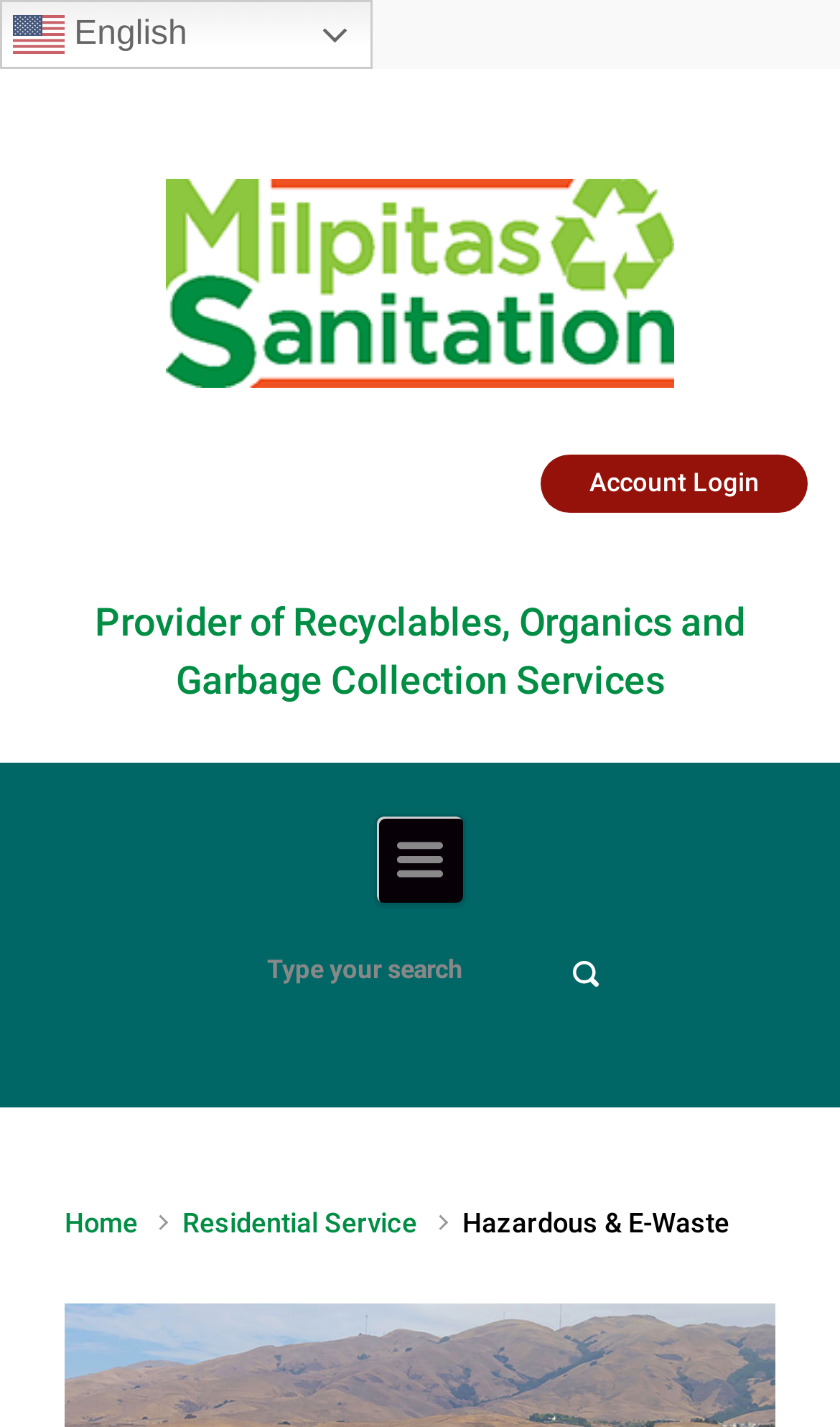Generate a comprehensive description of the webpage content.

The webpage is about the Household Hazardous & E-Waste Program provided by Milpitas Sanitation. At the top left corner, there is a link to switch the language to English, accompanied by a small flag icon. Next to it, the Milpitas Sanitation logo is displayed, which is also a link. 

Below the logo, a brief description of Milpitas Sanitation is provided, stating that they are a provider of recyclables, organics, and garbage collection services. 

On the right side of the page, there is an account login link and a search textbox. A primary button is located below the search box, which expands to reveal a menu when clicked.

The main content of the page is divided into sections, with a breadcrumb navigation menu at the top. The navigation menu shows the current page, "Hazardous & E-Waste", as the last item in the sequence, preceded by "Home" and "Residential Service" links.